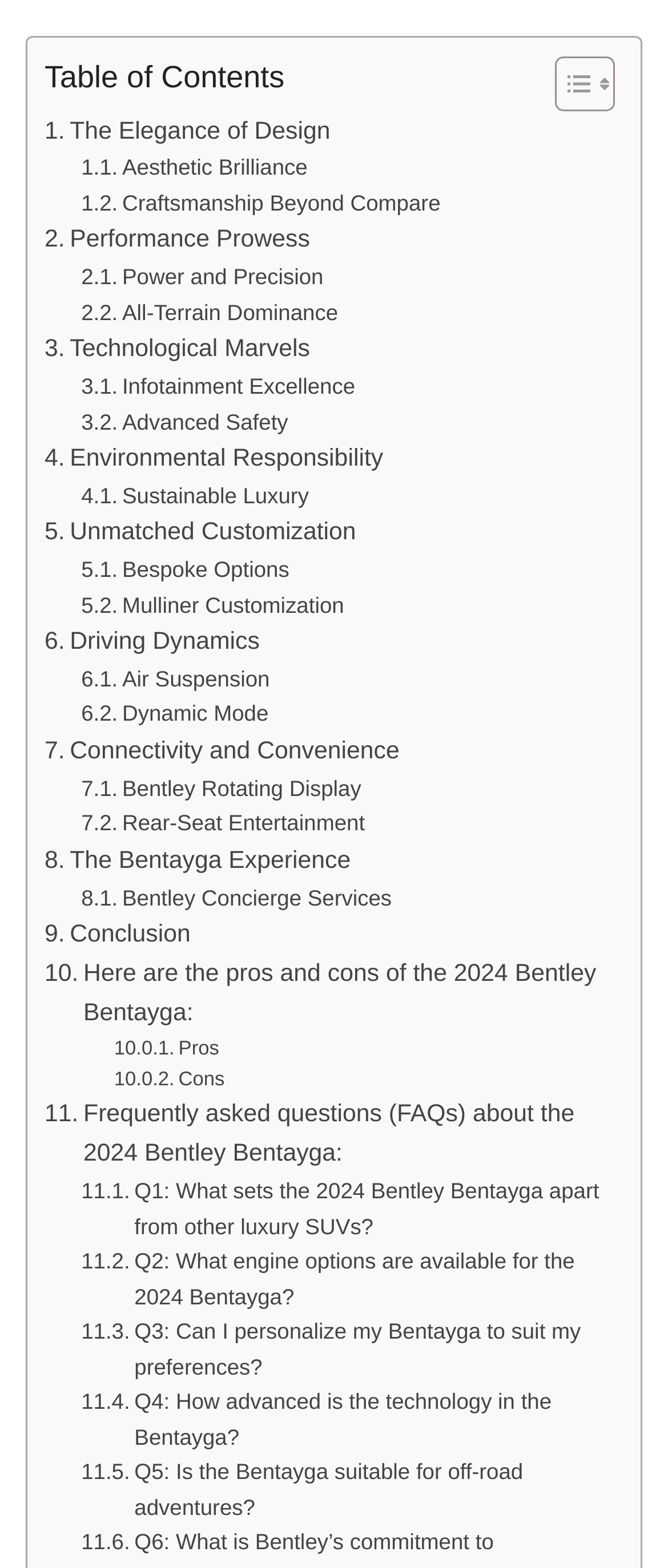What is the theme of the webpage?
Refer to the image and provide a detailed answer to the question.

The webpage is describing the features, characteristics, and benefits of a luxury SUV, the 2024 Bentley Bentayga, indicating that the theme of the webpage is to showcase the vehicle's features and capabilities.